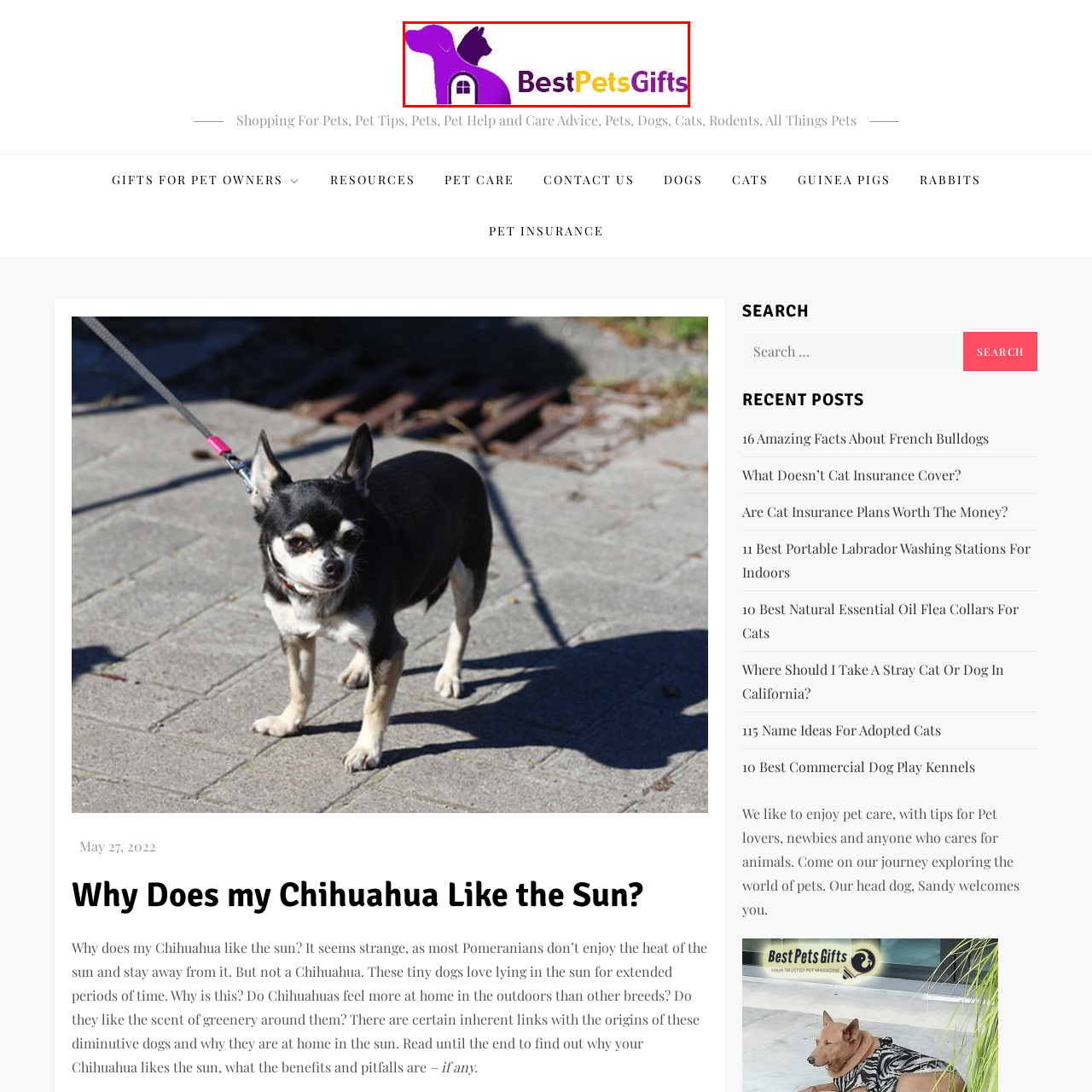What is the shape surrounding the logo?
Carefully scrutinize the image inside the red bounding box and generate a comprehensive answer, drawing from the visual content.

The logo incorporates a cozy house outline, suggesting a focus on pet care and comfort, which is a key aspect of the business.